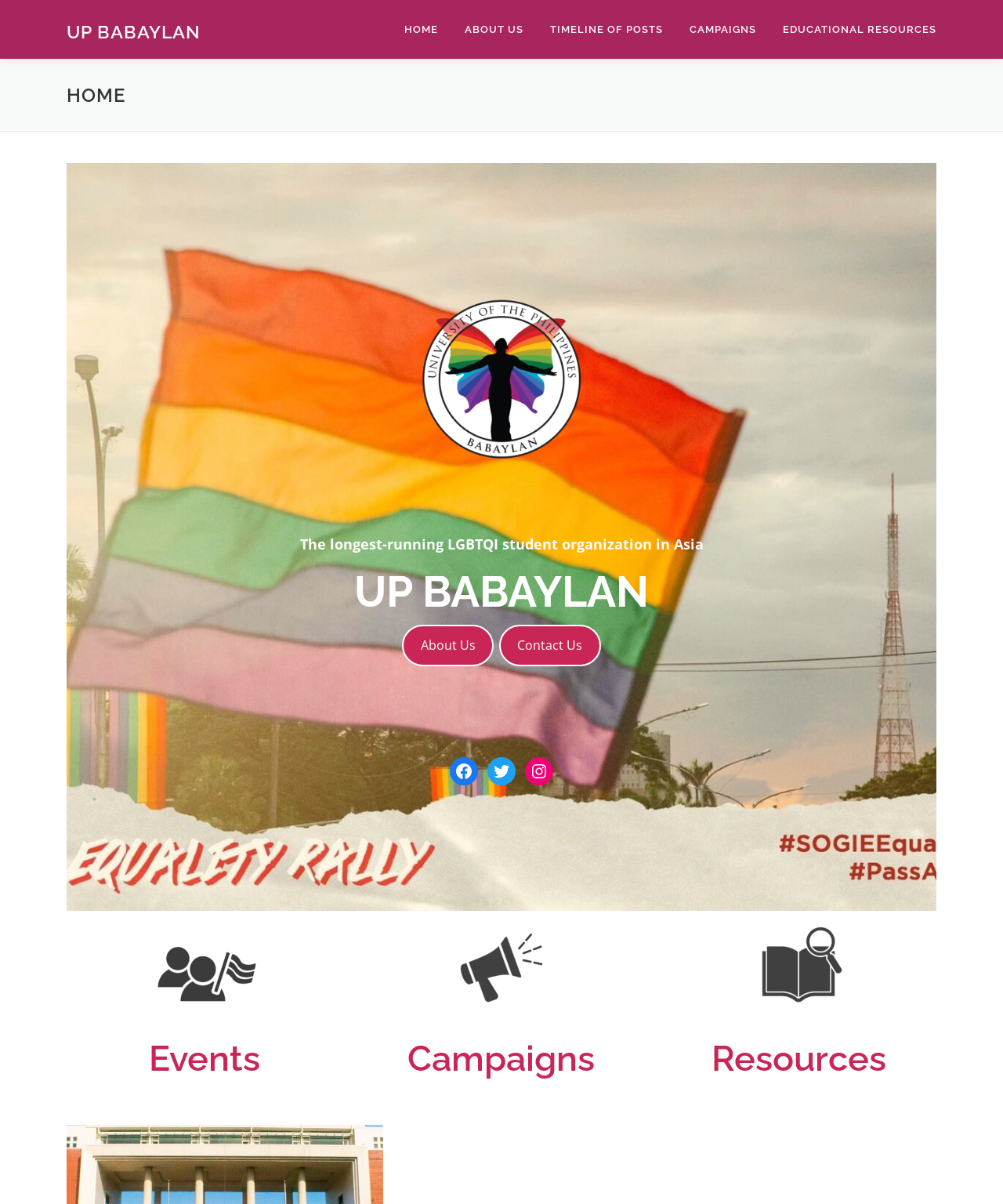Use a single word or phrase to answer the following:
What are the three sections on the homepage?

Events, Campaigns, Resources